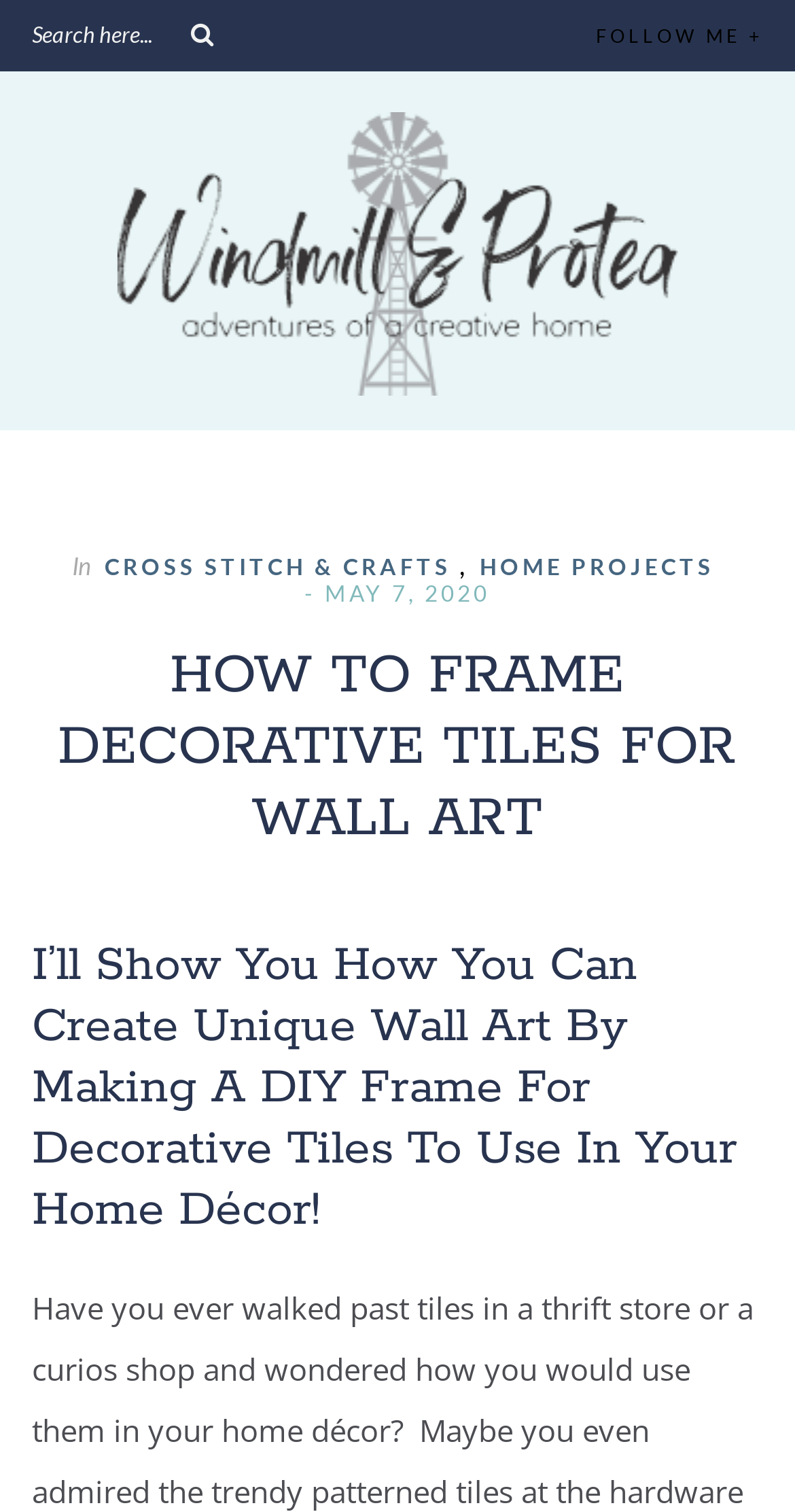Find and provide the bounding box coordinates for the UI element described with: "Cross Stitch & Crafts".

[0.132, 0.366, 0.568, 0.383]